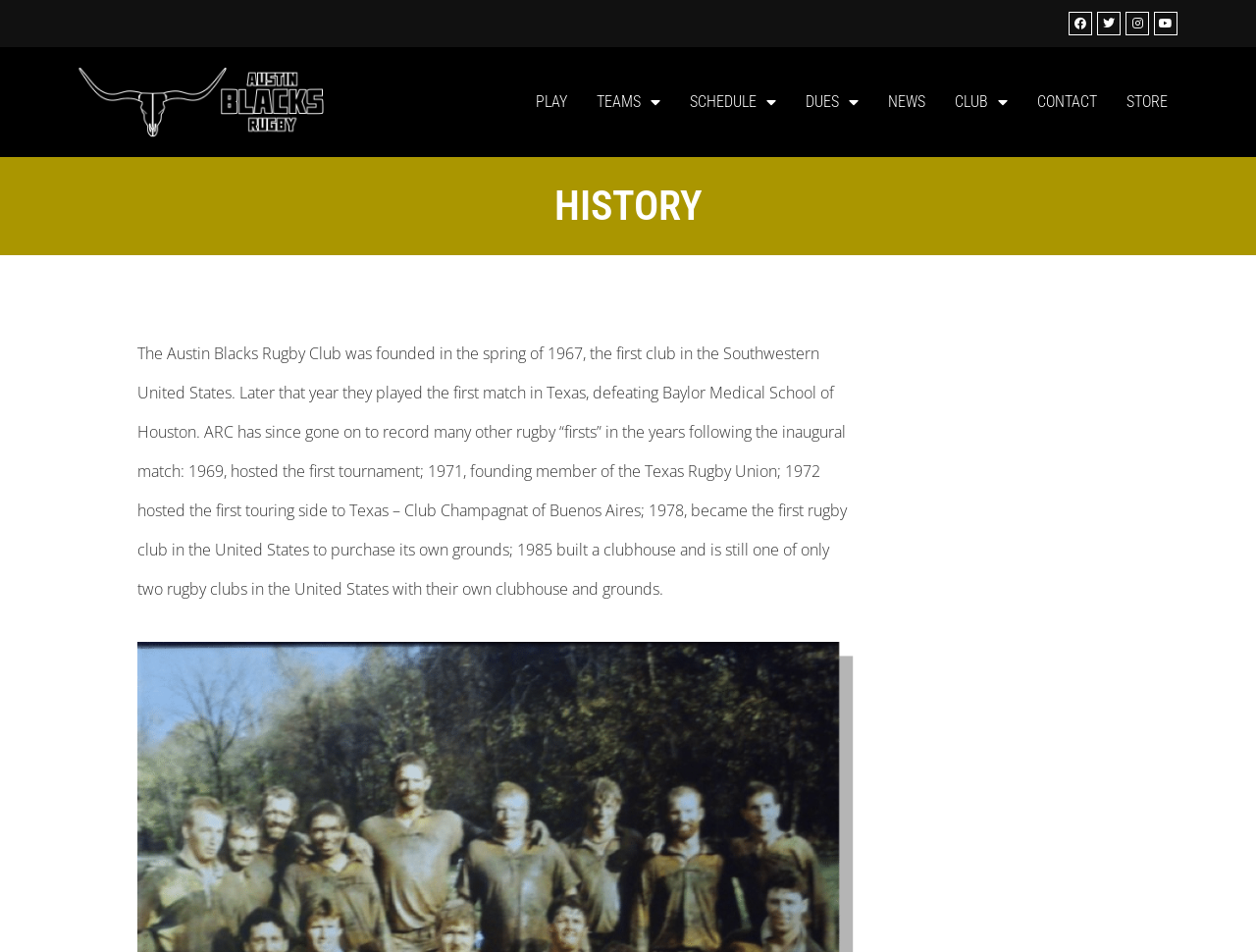What social media platforms can users follow the club on?
Refer to the image and provide a detailed answer to the question.

From the webpage content, I found four social media links: Facebook, Twitter, Instagram, and Youtube, which indicates that users can follow the club on these four social media platforms.